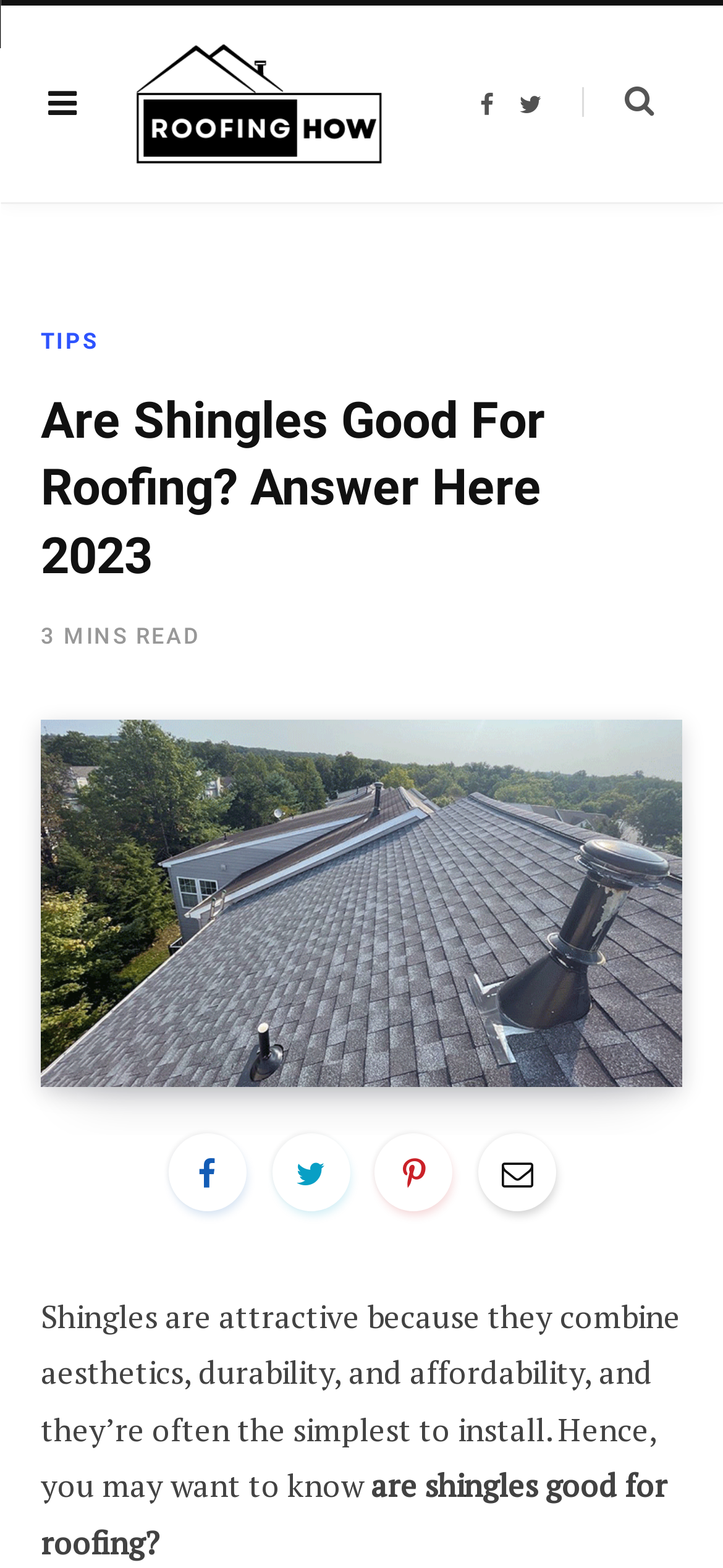What is the main topic of this article?
Using the image, give a concise answer in the form of a single word or short phrase.

Shingles for roofing